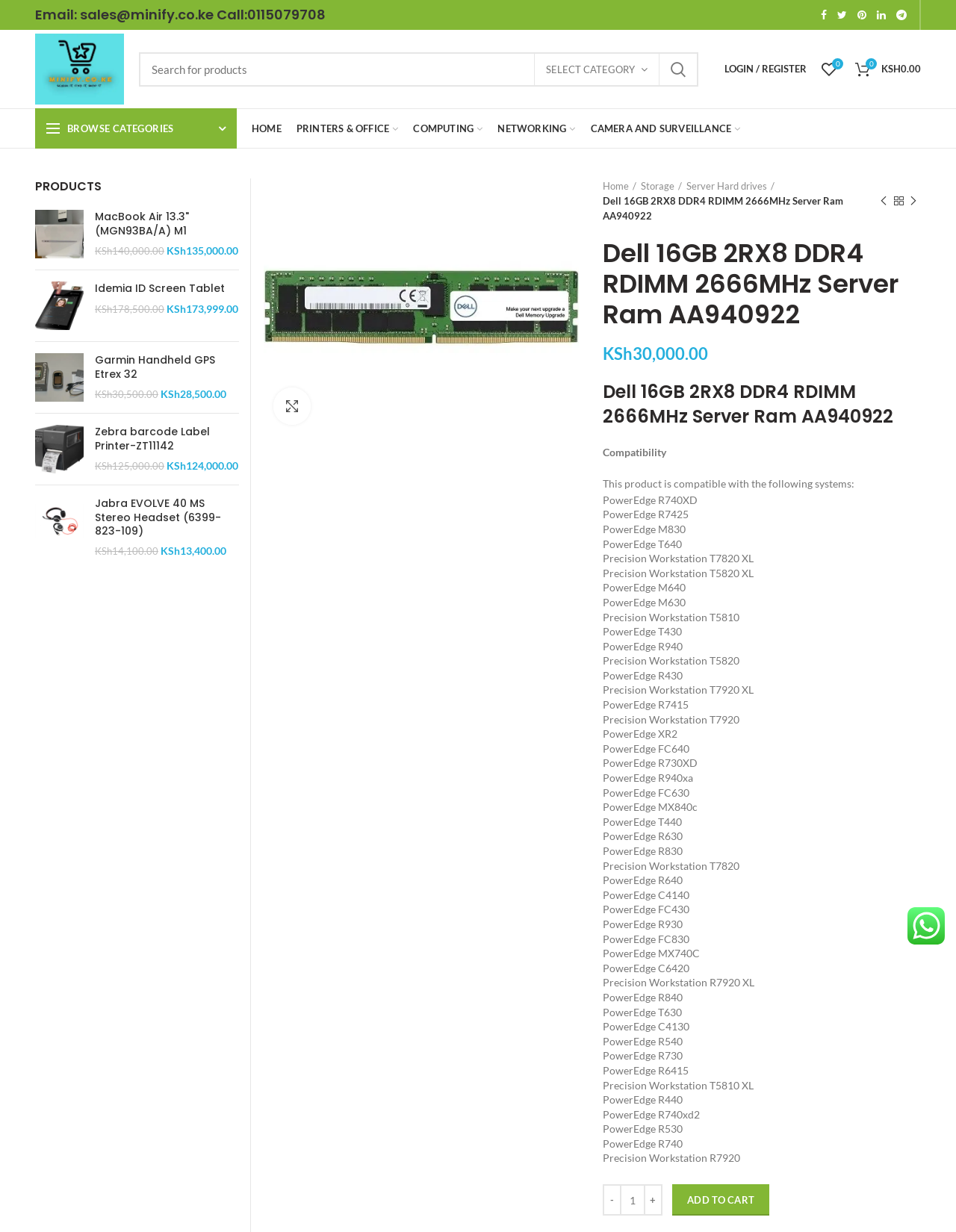Please identify the bounding box coordinates of the element that needs to be clicked to perform the following instruction: "Click on Facebook".

[0.853, 0.004, 0.87, 0.02]